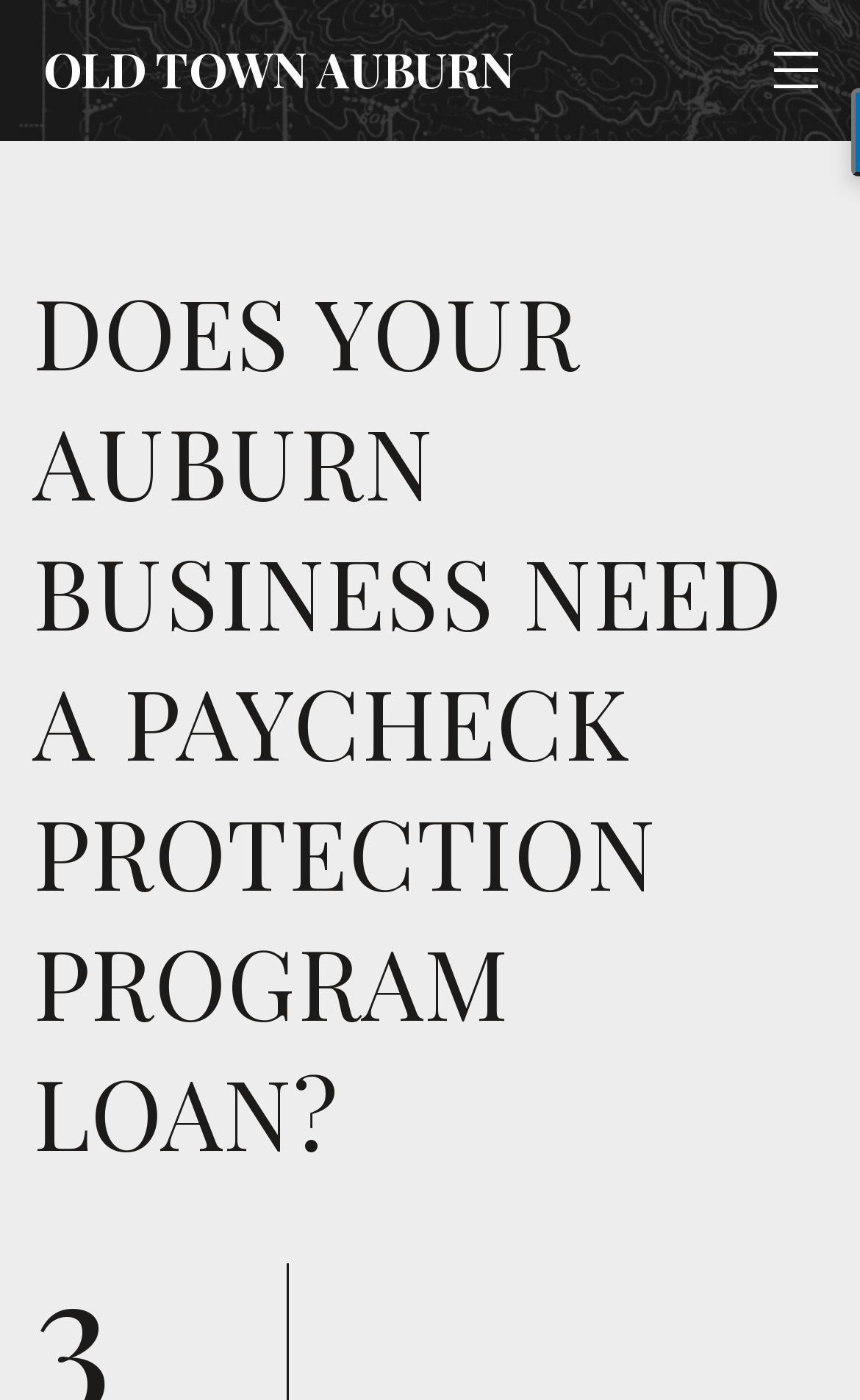Describe the entire webpage, focusing on both content and design.

The webpage appears to be a business-related page, specifically focused on the Paycheck Protection Program (PPP) loan for Auburn businesses. 

At the top of the page, there is a header section that spans the entire width of the page. Within this section, there is a table with two cells. The left cell contains a link with the text "OLD TOWN AUBURN", which is positioned near the top-left corner of the page. The right cell contains a small image, located near the top-right corner of the page.

Below the header section, there is a large heading that occupies most of the page's width, centered horizontally. The heading reads "DOES YOUR AUBURN BUSINESS NEED A PAYCHECK PROTECTION PROGRAM LOAN?", which is the same as the meta description. This heading is positioned roughly in the middle of the page, vertically.